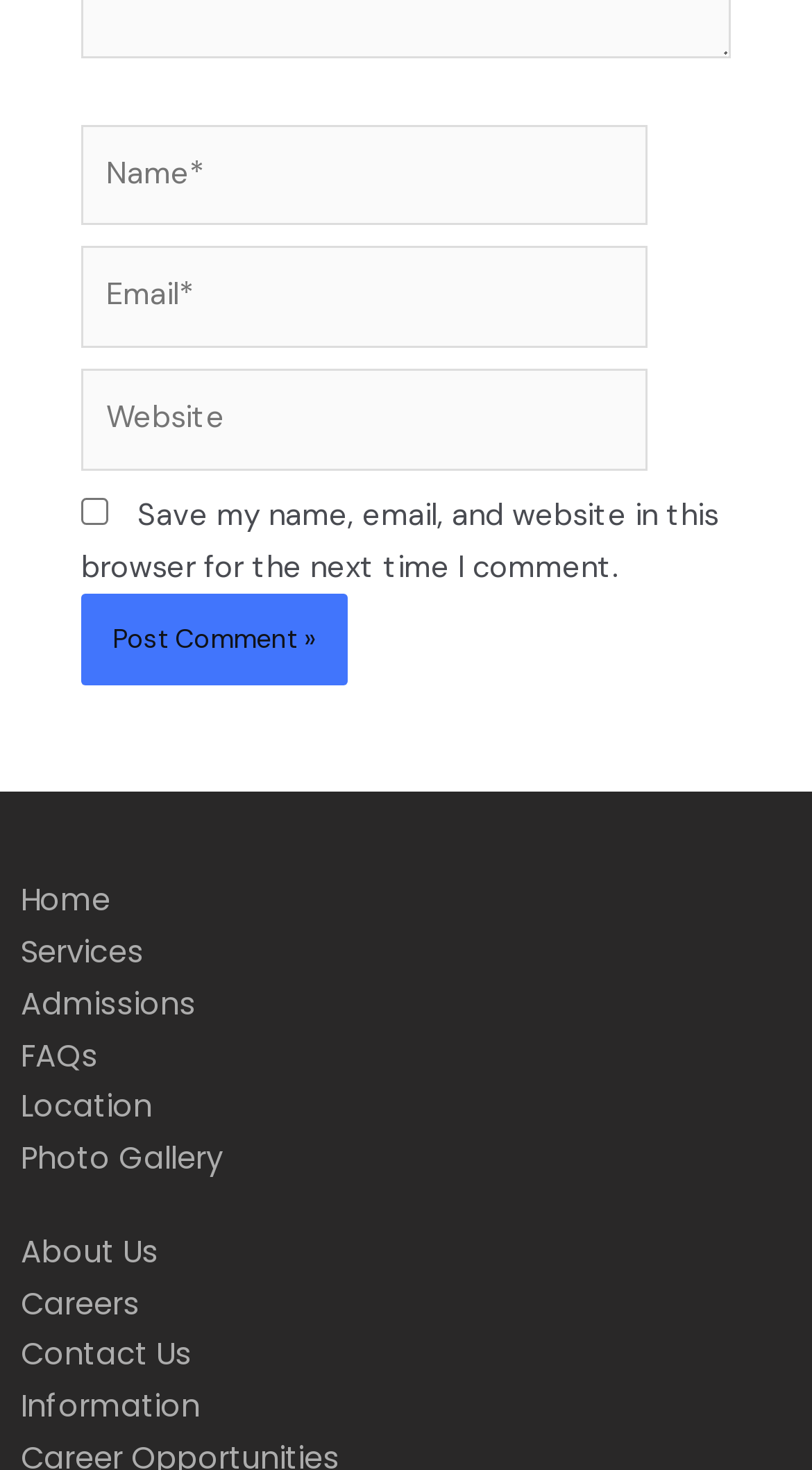Identify the bounding box coordinates for the element you need to click to achieve the following task: "Enter your name". Provide the bounding box coordinates as four float numbers between 0 and 1, in the form [left, top, right, bottom].

[0.1, 0.085, 0.797, 0.154]